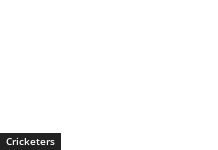Please answer the following question as detailed as possible based on the image: 
What type of content does the webpage provide?

The webpage appears designed to inform fans and followers about the achievements, statistics, and personal lives of cricketers, enhancing their knowledge and engagement with cricketing content.